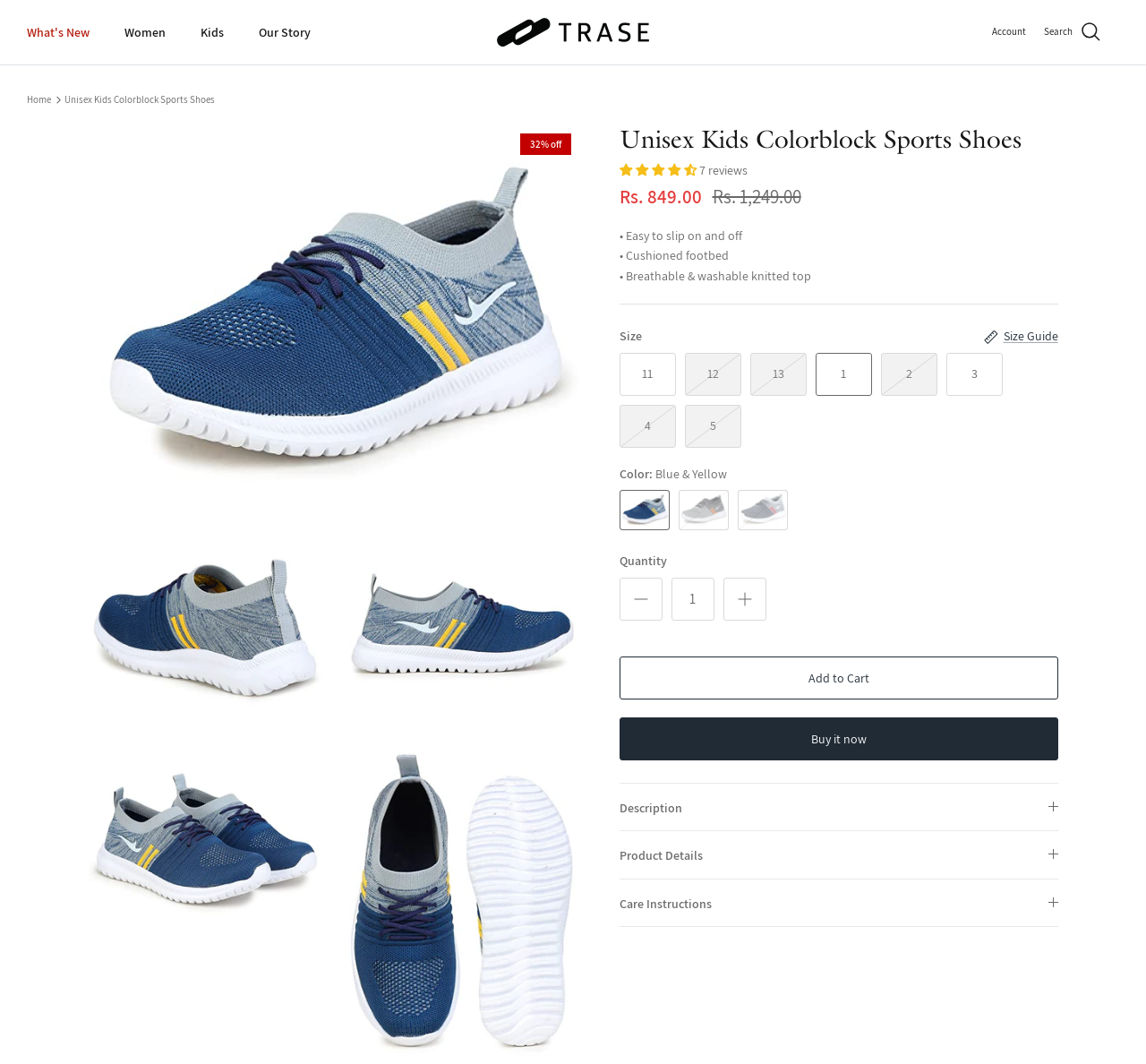Locate and extract the text of the main heading on the webpage.

Unisex Kids Colorblock Sports Shoes